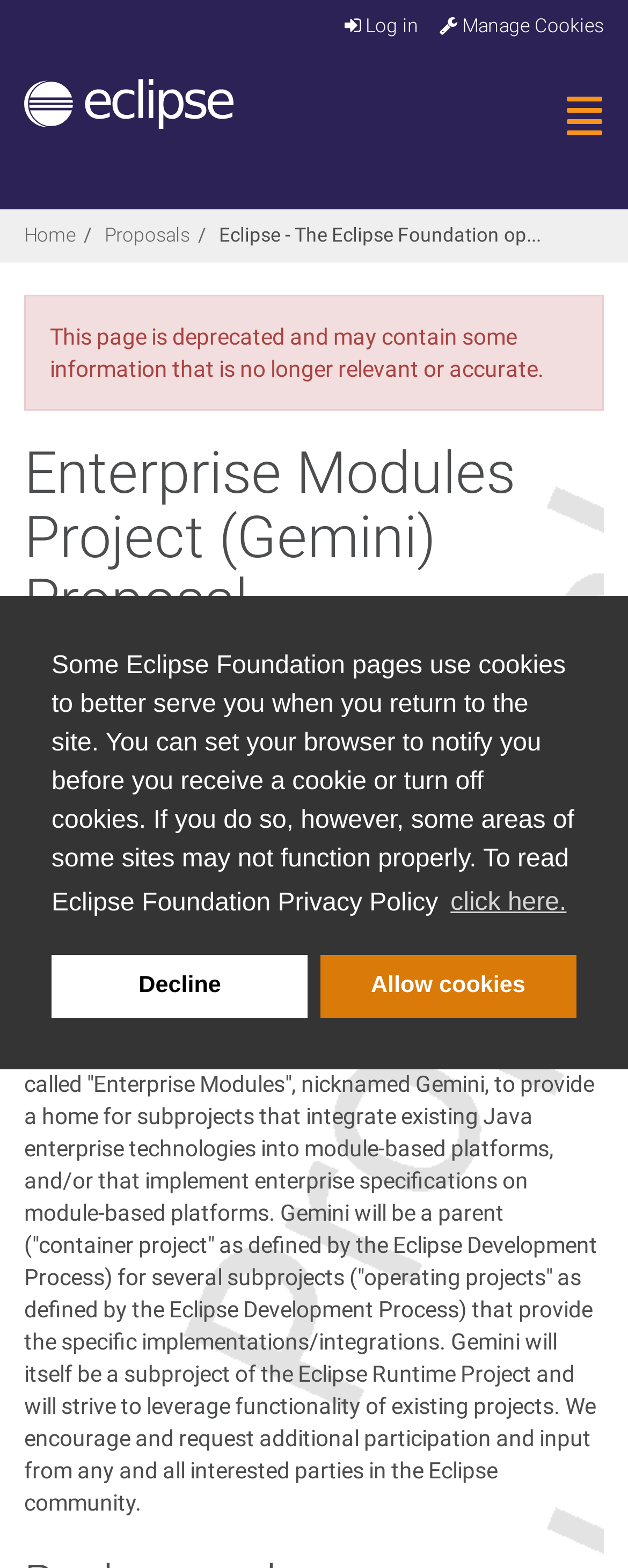Please locate and retrieve the main header text of the webpage.

Enterprise Modules Project (Gemini) Proposal